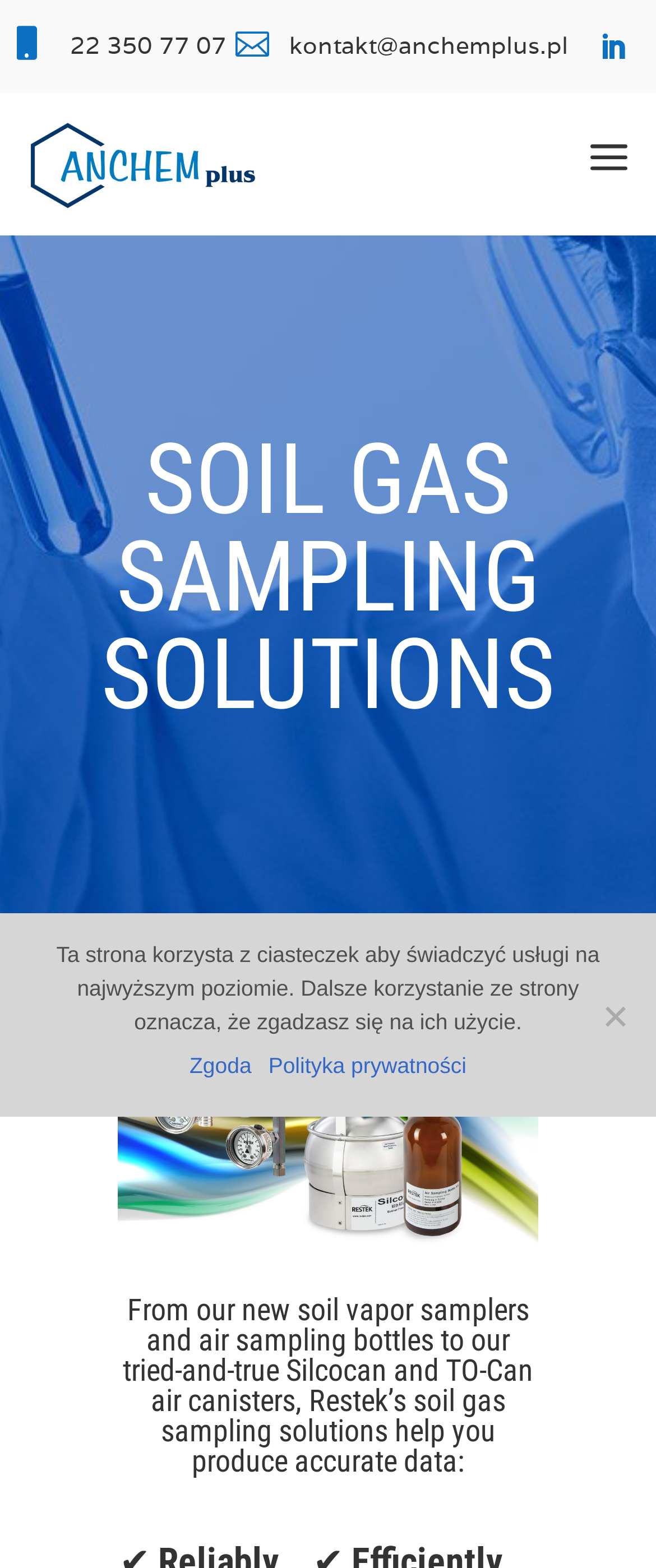What is the main title displayed on this webpage?

SOIL GAS SAMPLING SOLUTIONS